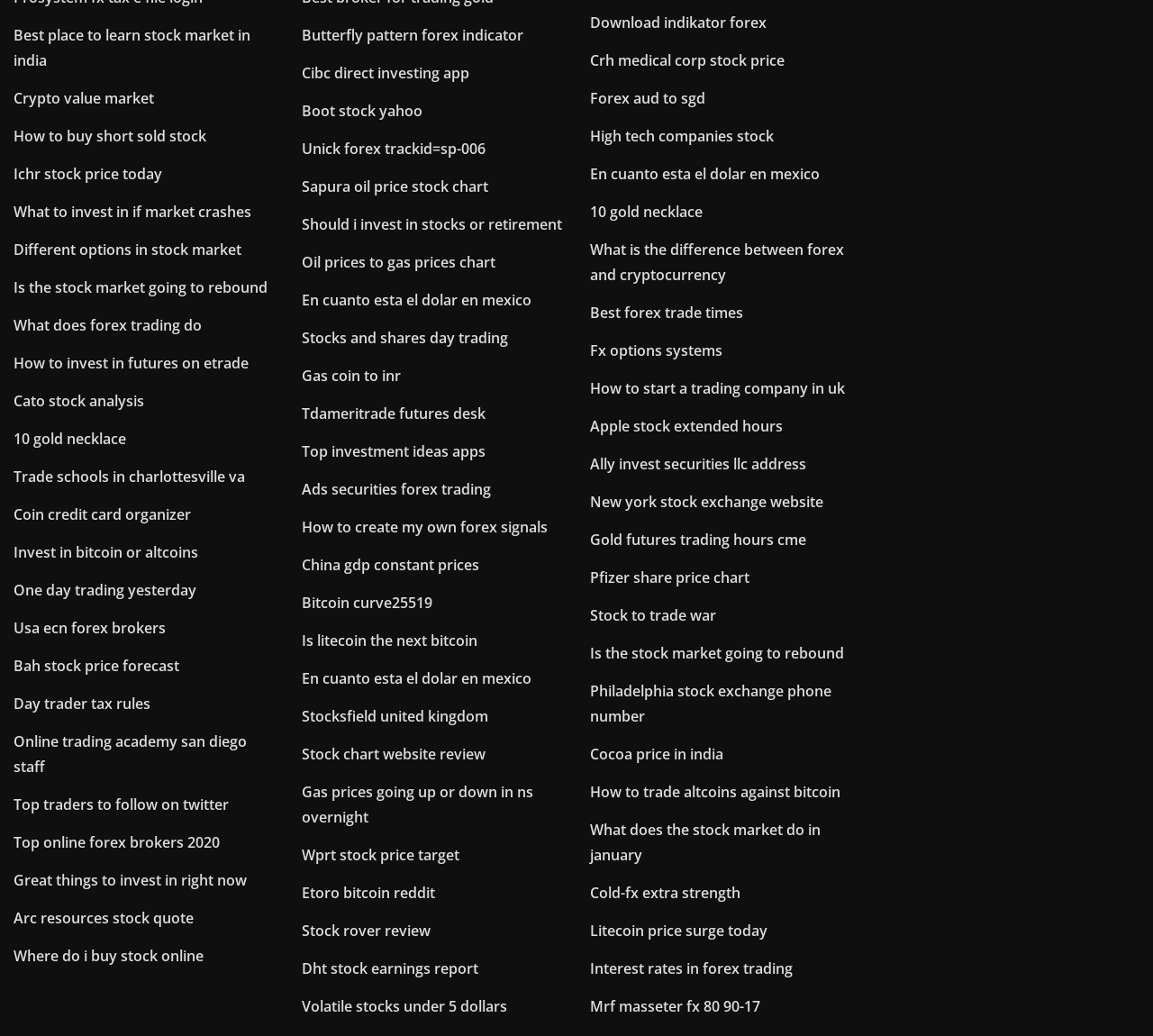Please provide a one-word or short phrase answer to the question:
What is the general topic of the links in the top-left region of the webpage?

Stock market in India